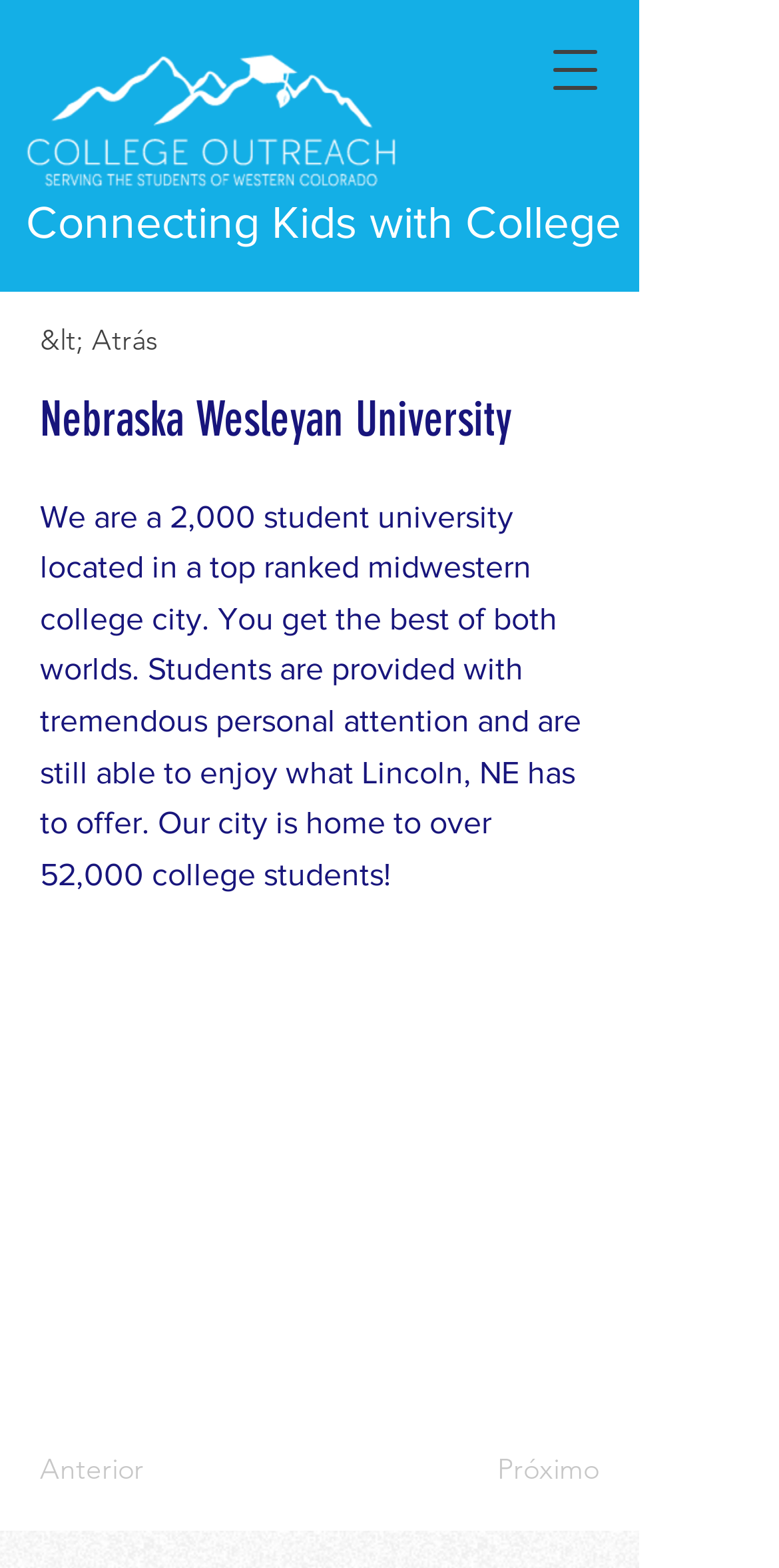How many college students are in the city?
Provide a detailed answer to the question using information from the image.

The answer can be found in the StaticText element which describes the city, stating 'Our city is home to over 52,000 college students!'.